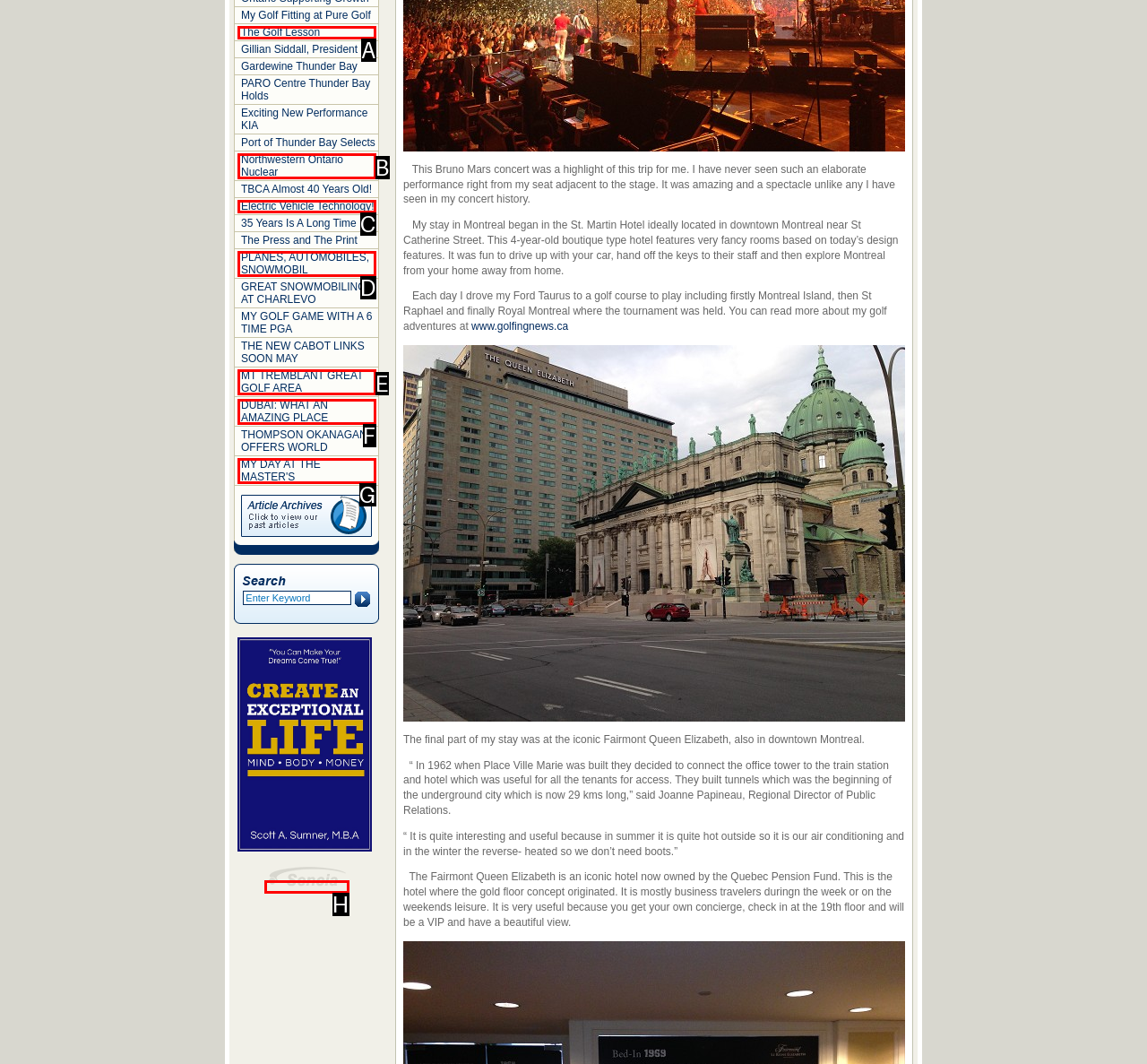Select the HTML element that best fits the description: MY DAY AT THE MASTER'S
Respond with the letter of the correct option from the choices given.

G